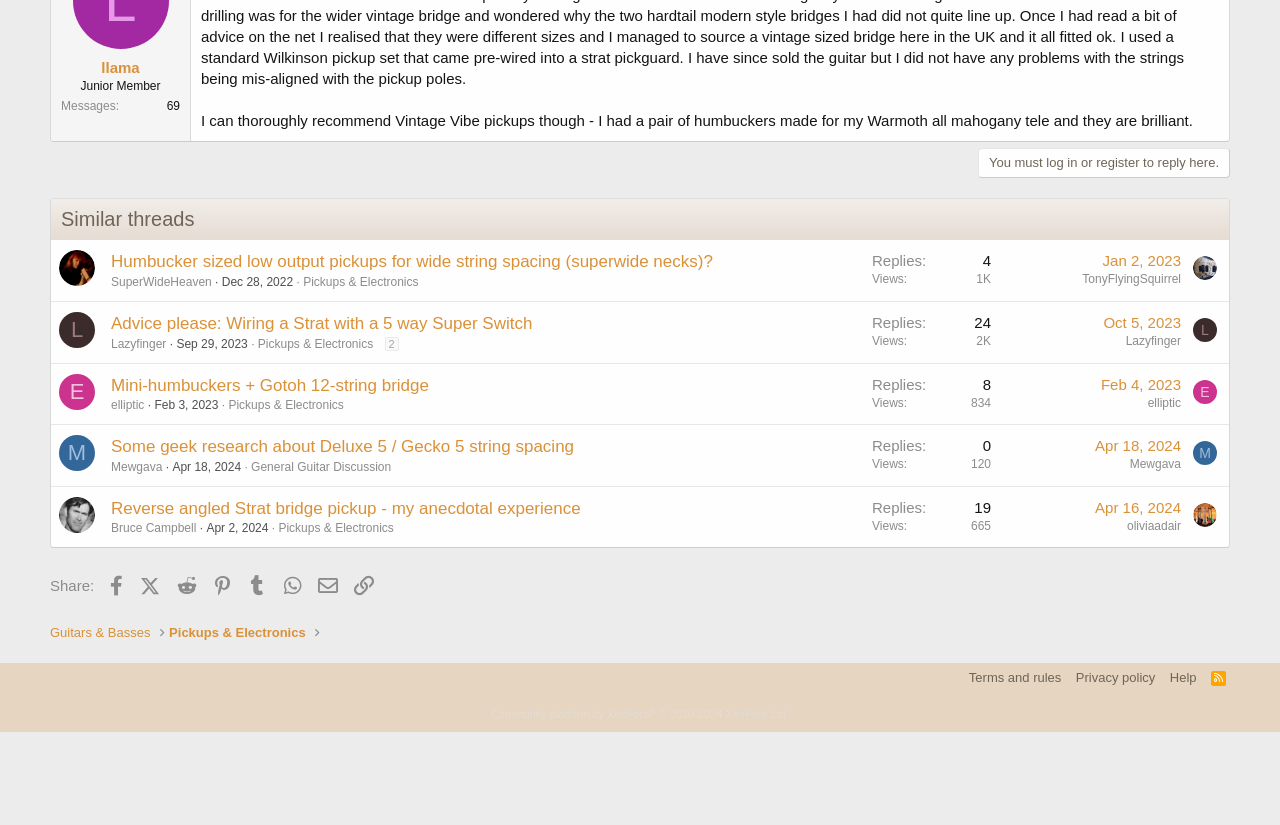Determine the bounding box coordinates of the element that should be clicked to execute the following command: "Click on the 'You must log in or register to reply here.' link".

[0.764, 0.18, 0.961, 0.216]